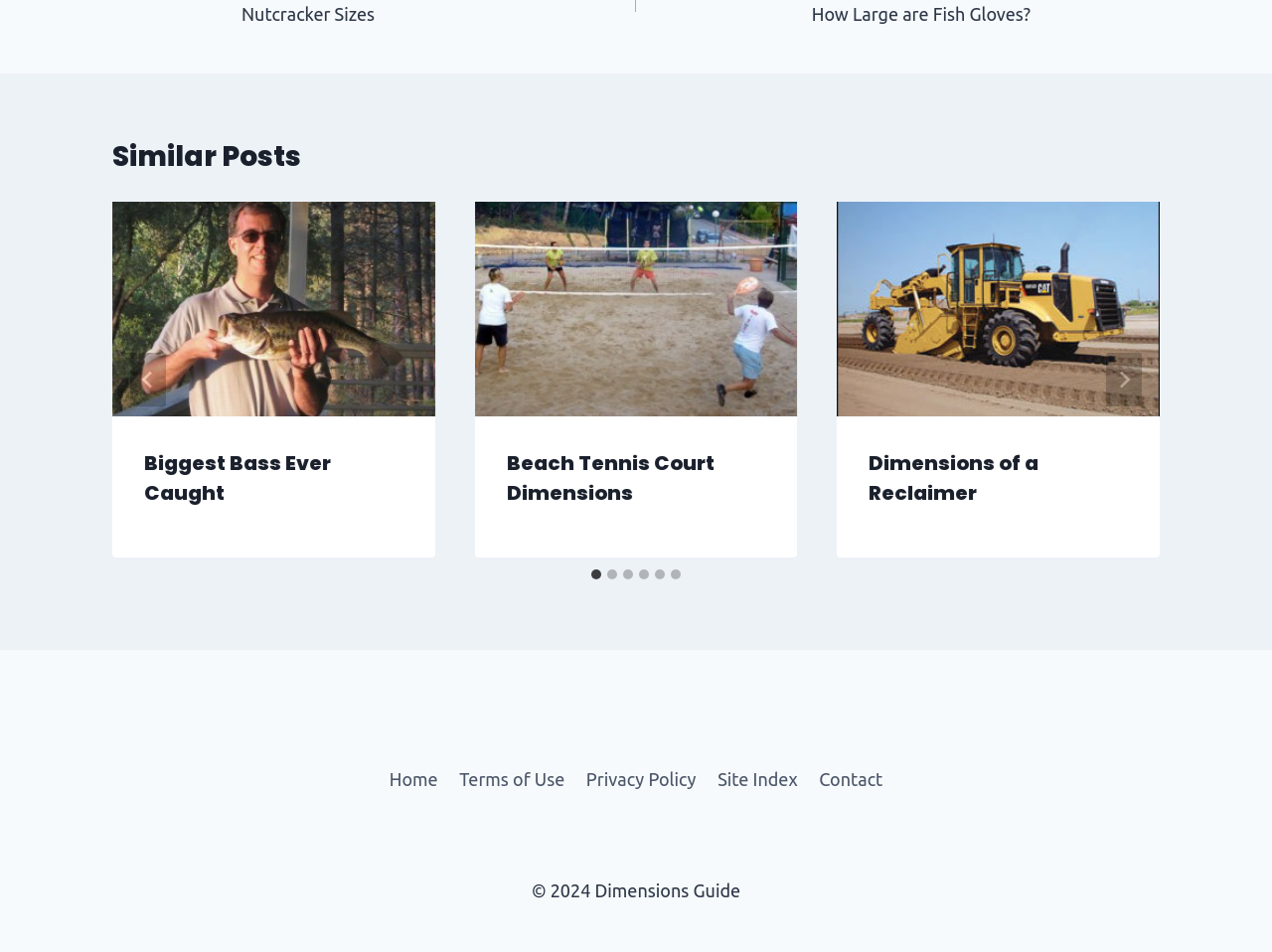Determine the bounding box coordinates for the region that must be clicked to execute the following instruction: "Go to the next slide".

[0.87, 0.37, 0.898, 0.427]